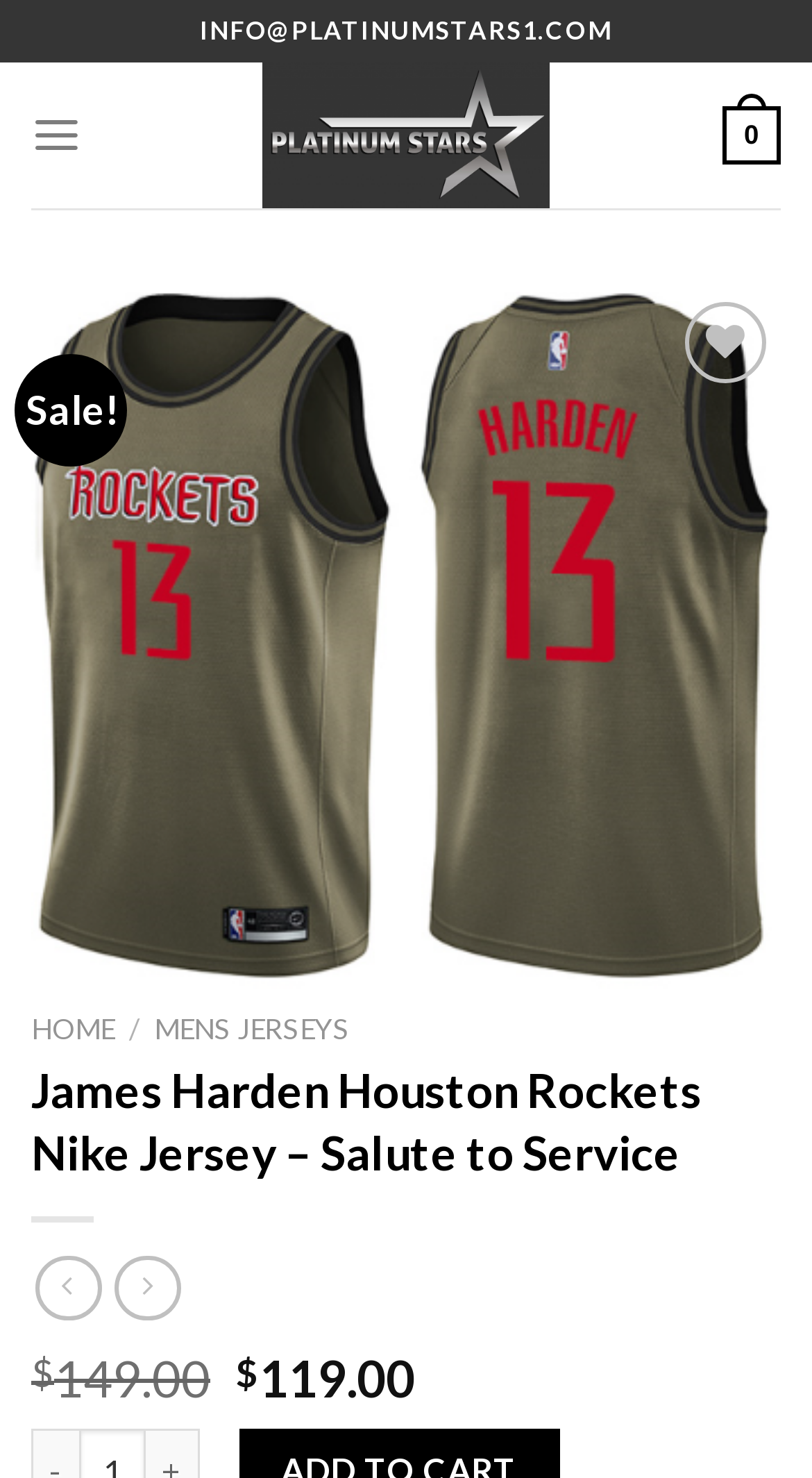Please find the bounding box coordinates of the element that you should click to achieve the following instruction: "Go to HOME page". The coordinates should be presented as four float numbers between 0 and 1: [left, top, right, bottom].

[0.038, 0.685, 0.141, 0.708]